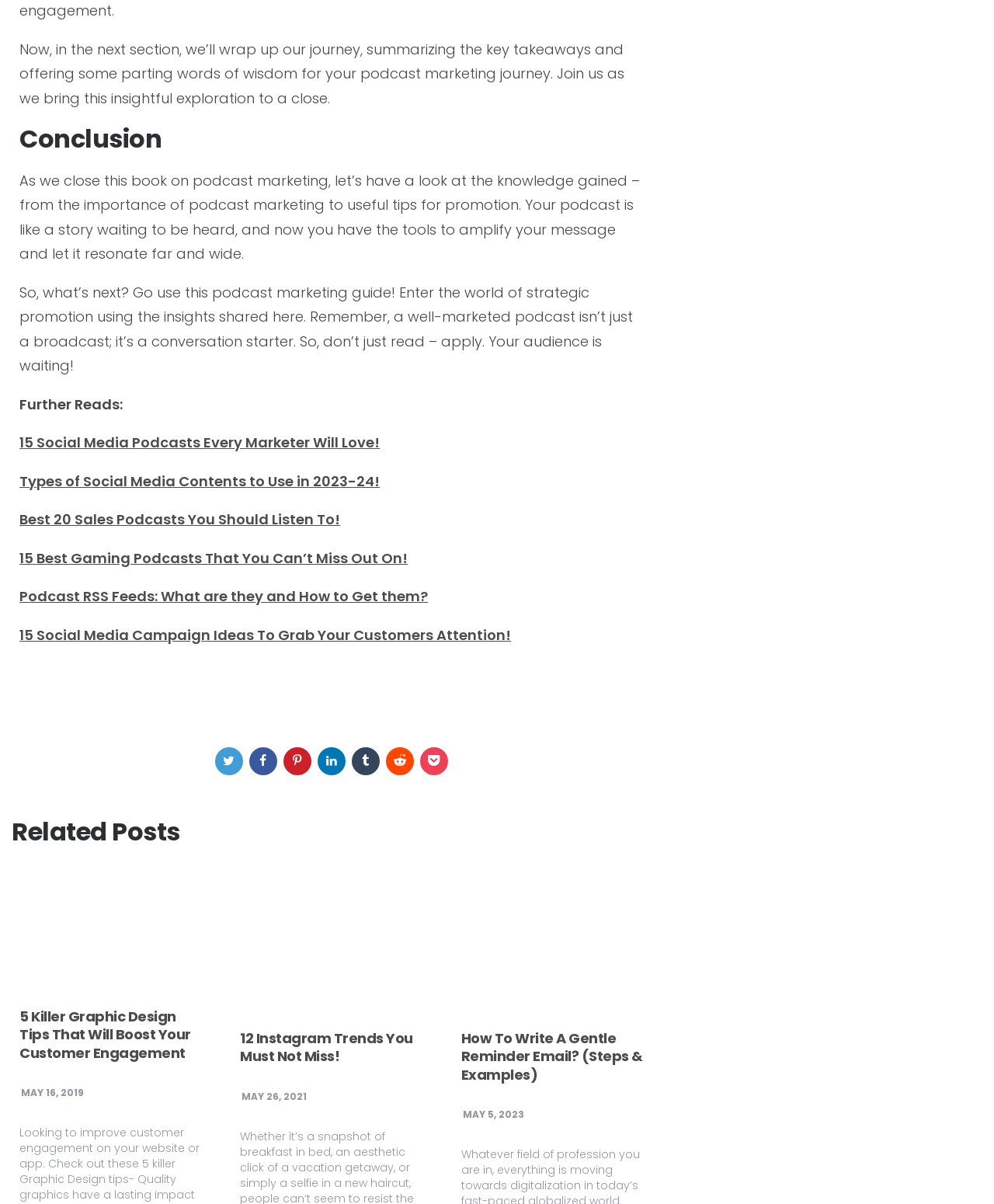How many related posts are there on this webpage?
Please ensure your answer to the question is detailed and covers all necessary aspects.

There are 3 related posts on this webpage, which are '5 Killer Graphic Design Tips That Will Boost Your Customer Engagement', '12 Instagram Trends You Must Not Miss!', and 'How To Write A Gentle Reminder Email? (Steps & Examples)'.